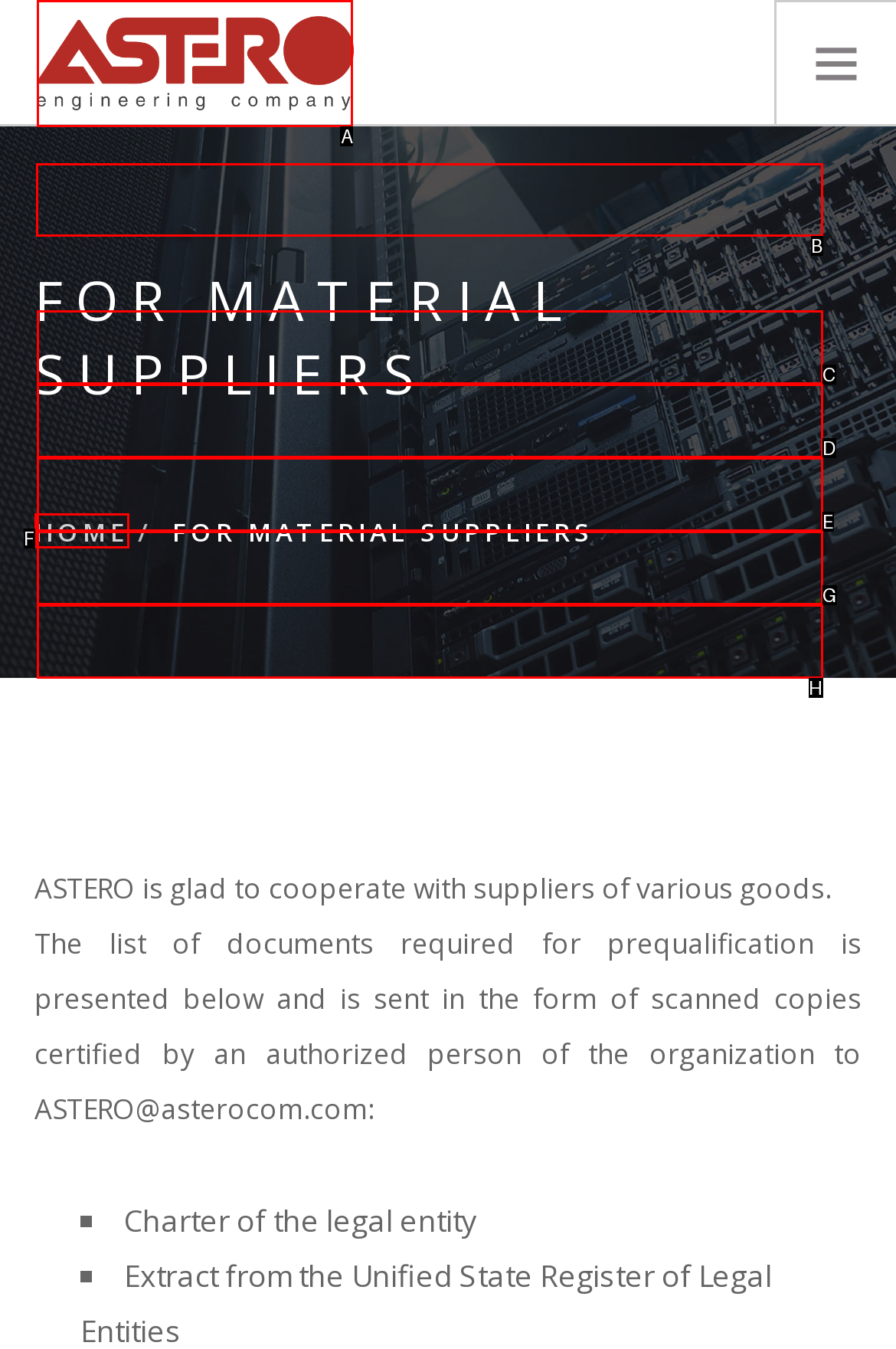Which option should be clicked to execute the following task: go to ABOUT ASTERO page? Respond with the letter of the selected option.

B